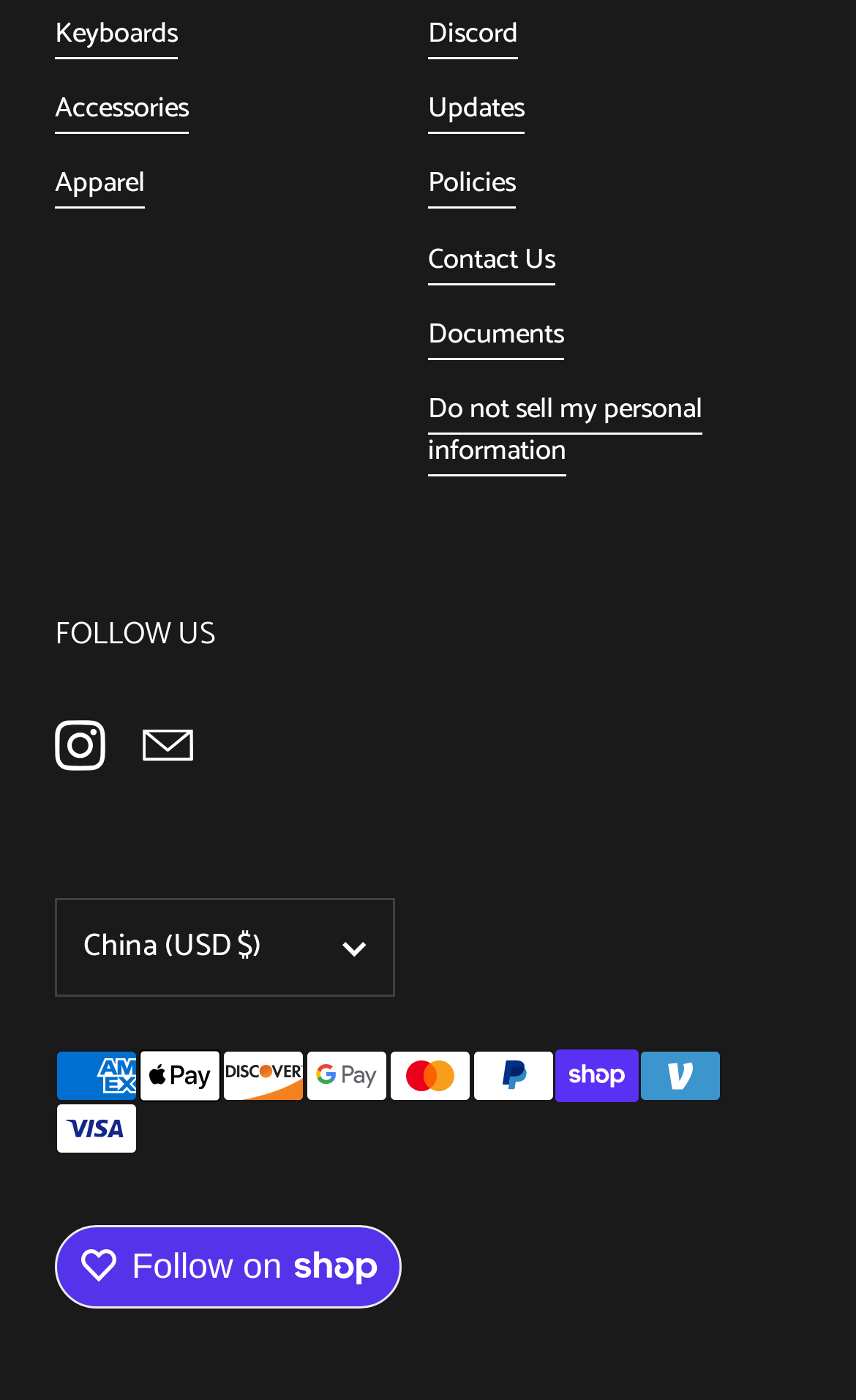Pinpoint the bounding box coordinates for the area that should be clicked to perform the following instruction: "Select China (USD $) as country".

[0.064, 0.641, 0.462, 0.712]